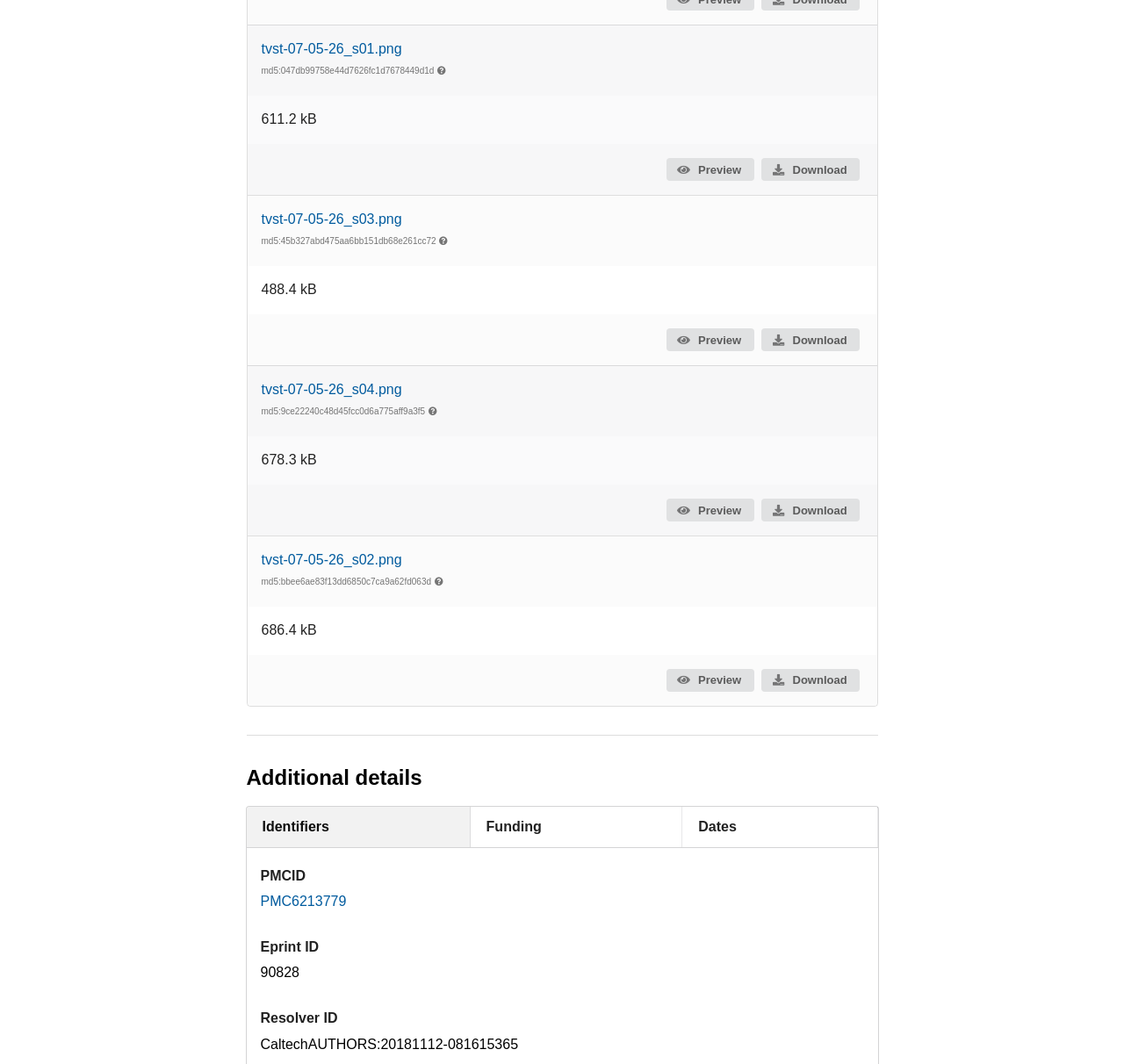Please identify the bounding box coordinates of the clickable element to fulfill the following instruction: "Download tvst-07-05-26_s03.png". The coordinates should be four float numbers between 0 and 1, i.e., [left, top, right, bottom].

[0.677, 0.309, 0.765, 0.33]